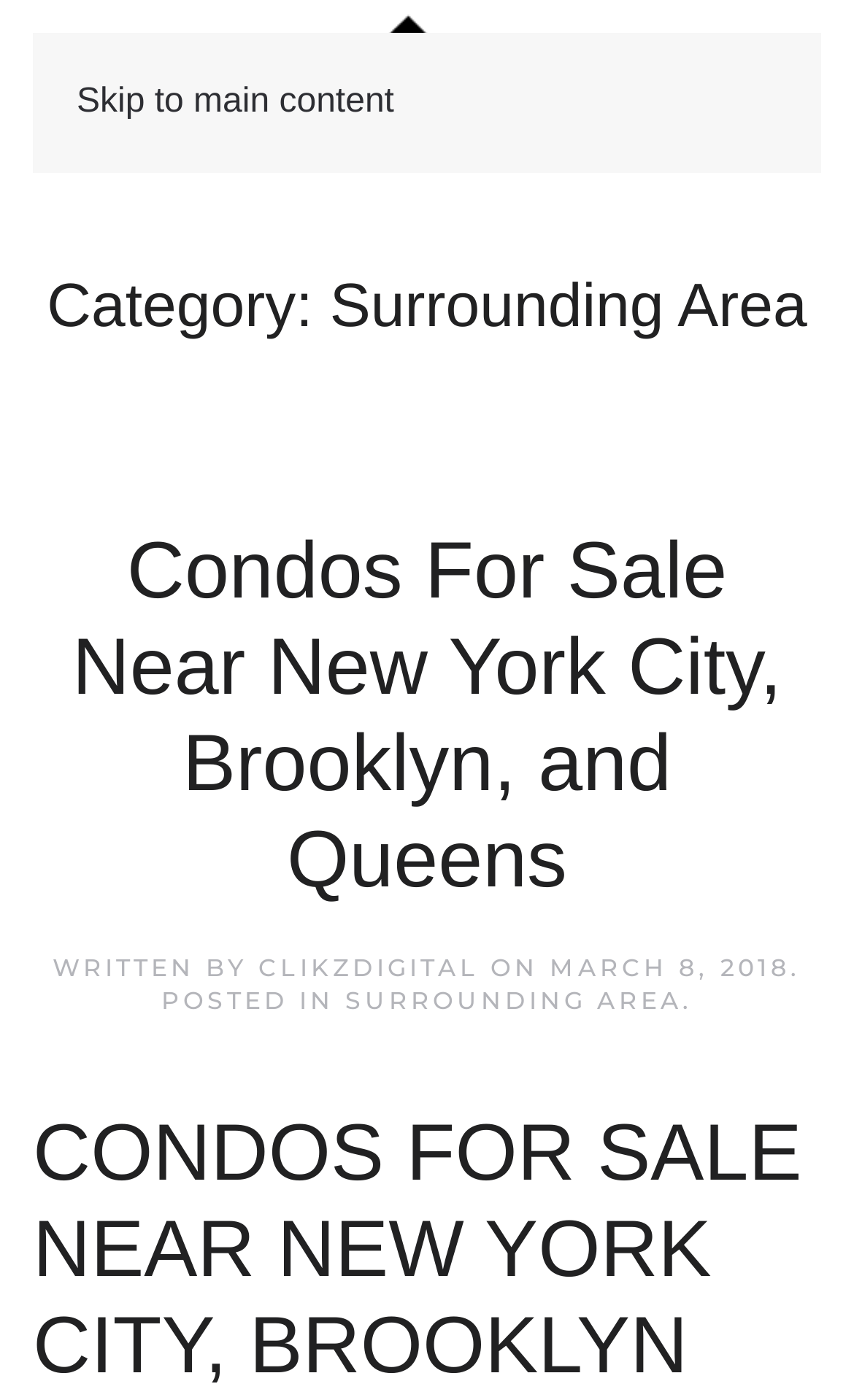What is the topic of the article?
Using the picture, provide a one-word or short phrase answer.

Condos For Sale Near New York City, Brooklyn, and Queens